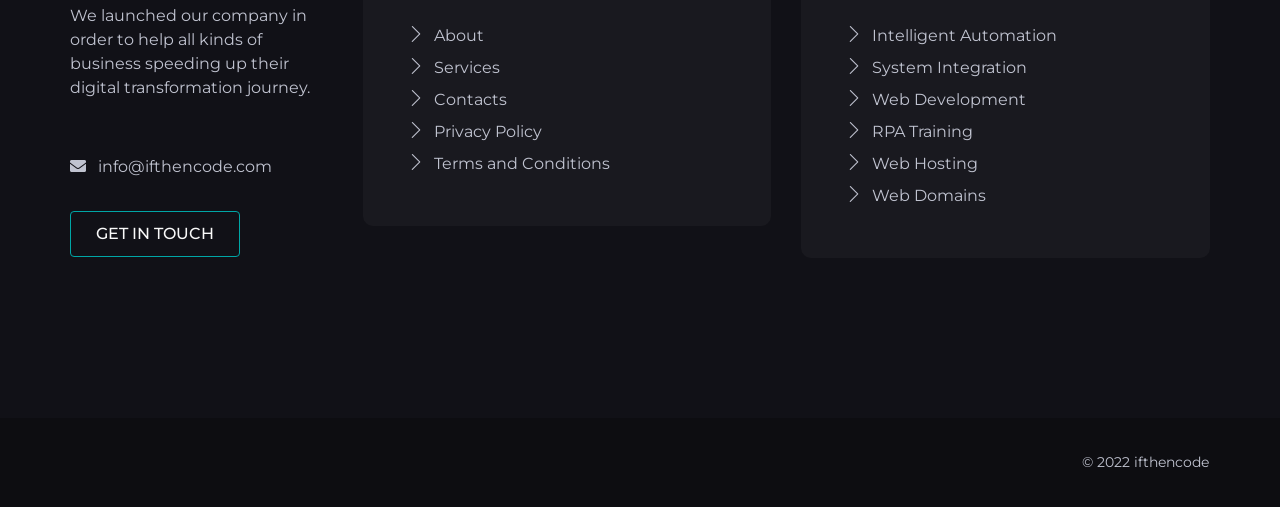Please identify the coordinates of the bounding box for the clickable region that will accomplish this instruction: "Contact the company via email".

[0.055, 0.292, 0.26, 0.368]